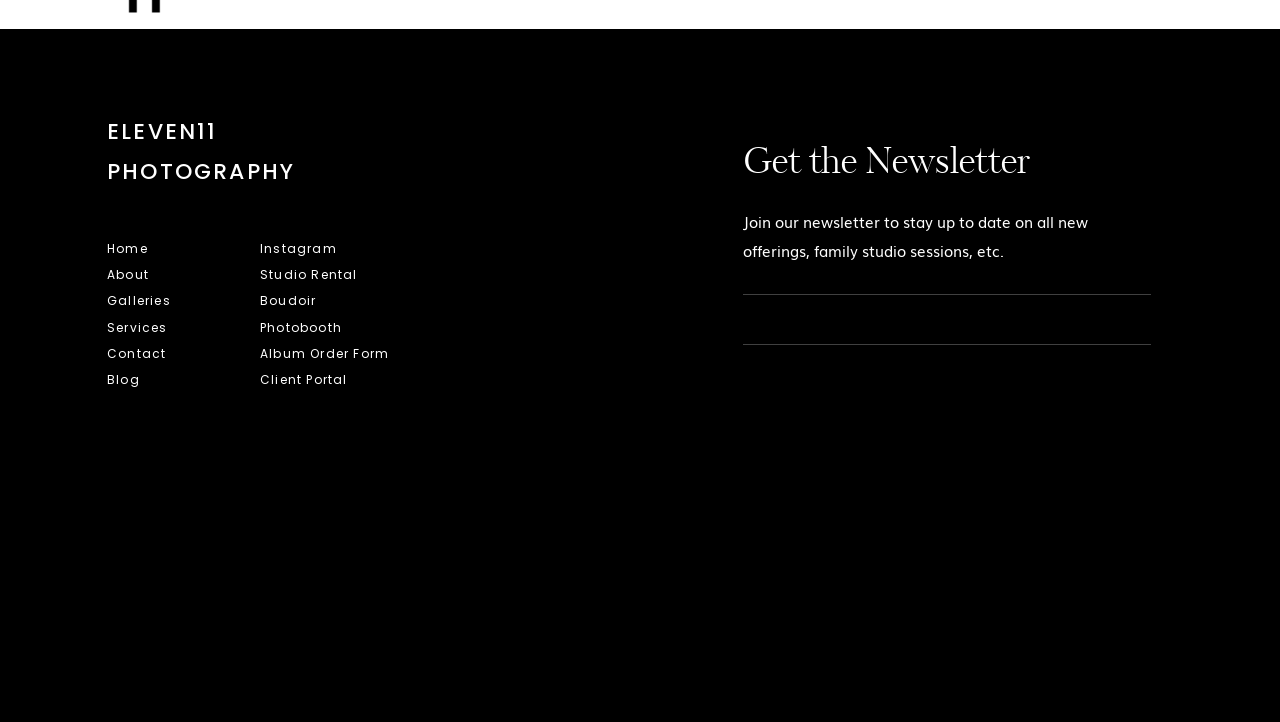Find the bounding box coordinates of the element I should click to carry out the following instruction: "Click on Home".

[0.084, 0.33, 0.129, 0.361]